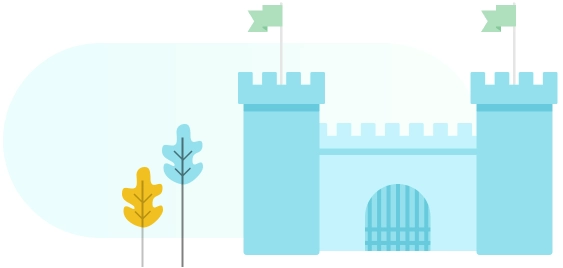What is the shape of the background in the image?
Based on the image, give a one-word or short phrase answer.

Soft, rounded shape